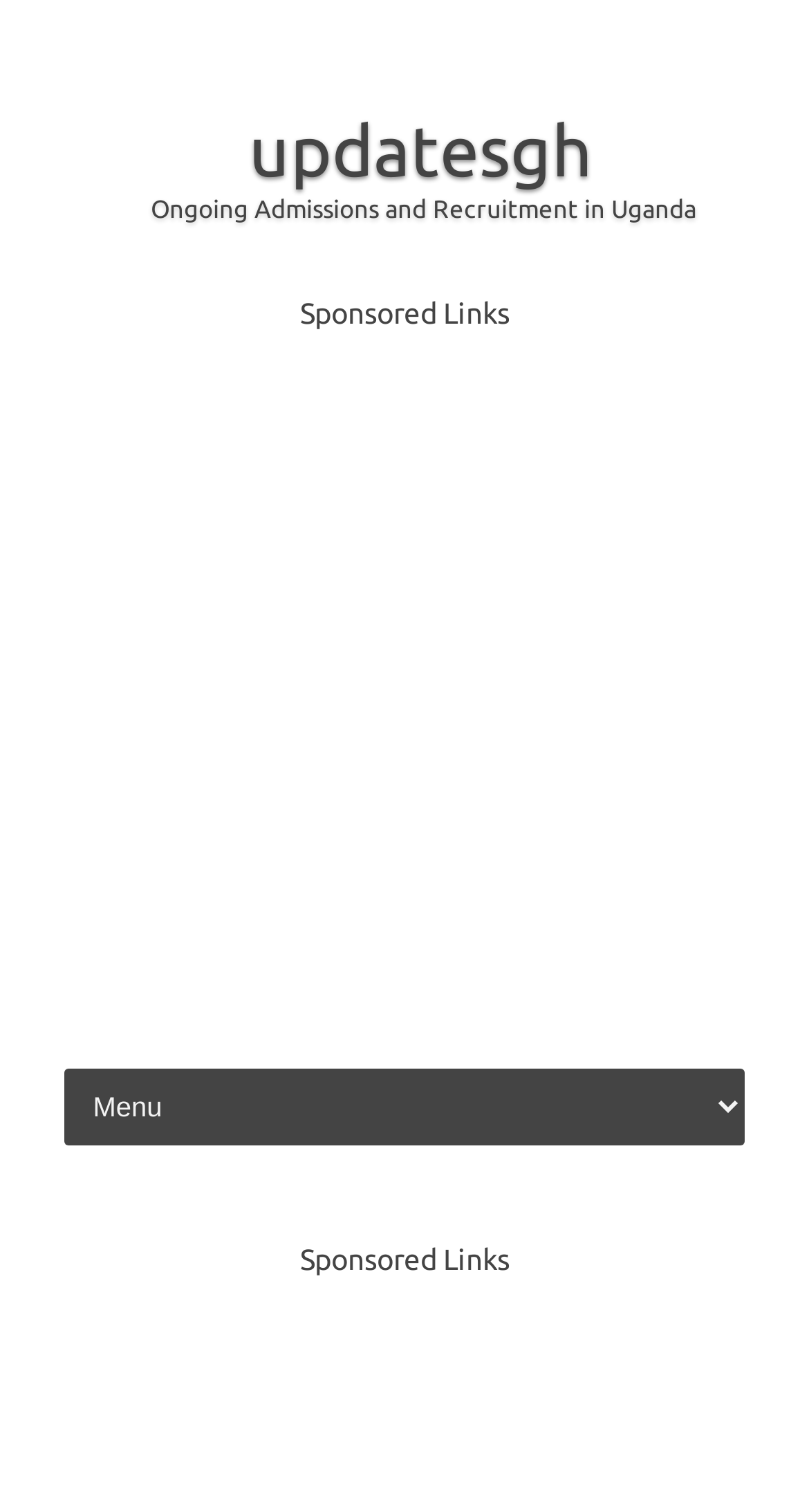Answer the question below using just one word or a short phrase: 
What is the text above the 'Sponsored Links'?

Ongoing Admissions and Recruitment in Uganda